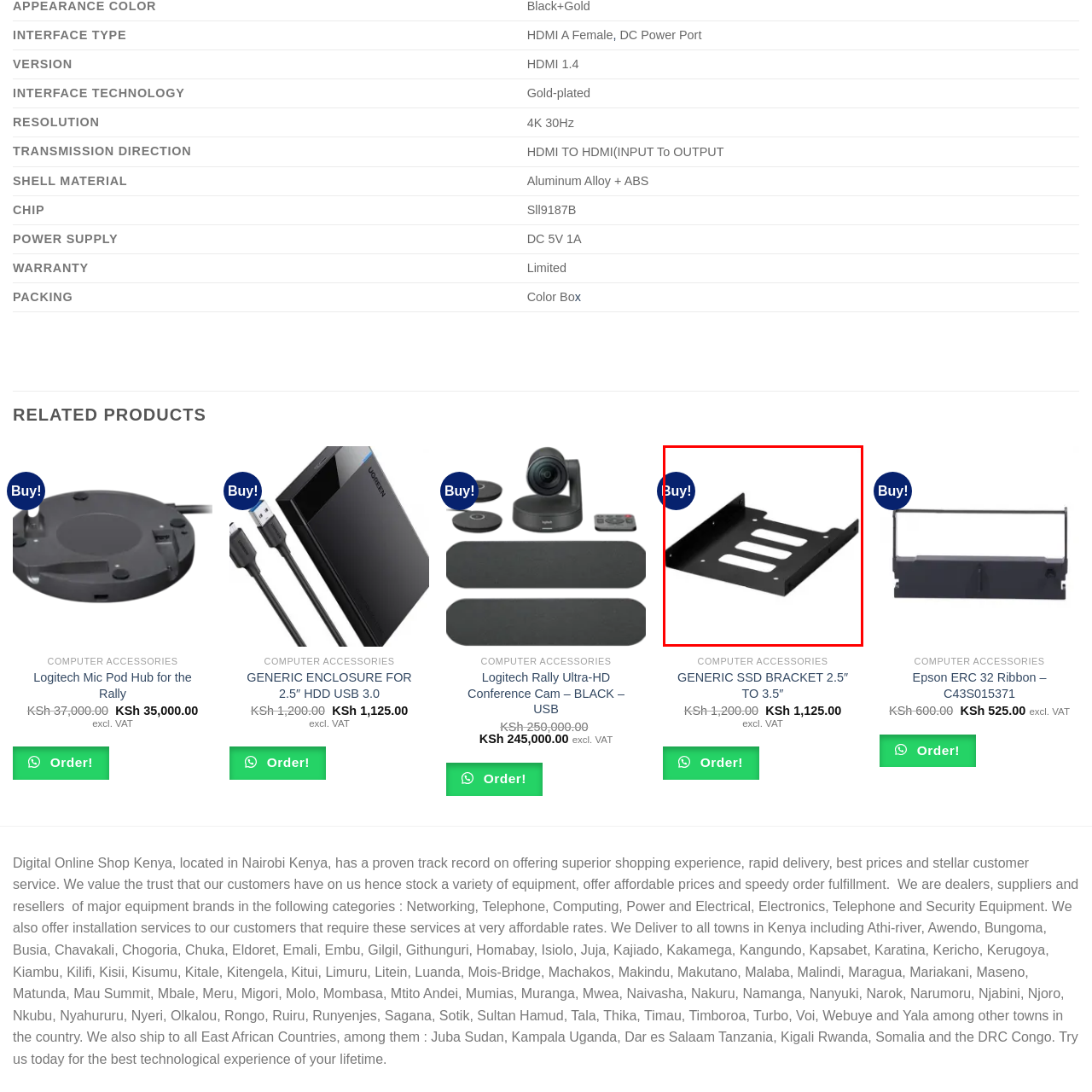Focus on the image surrounded by the red bounding box, please answer the following question using a single word or phrase: What is the purpose of the multiple mounting holes?

Easy attachment